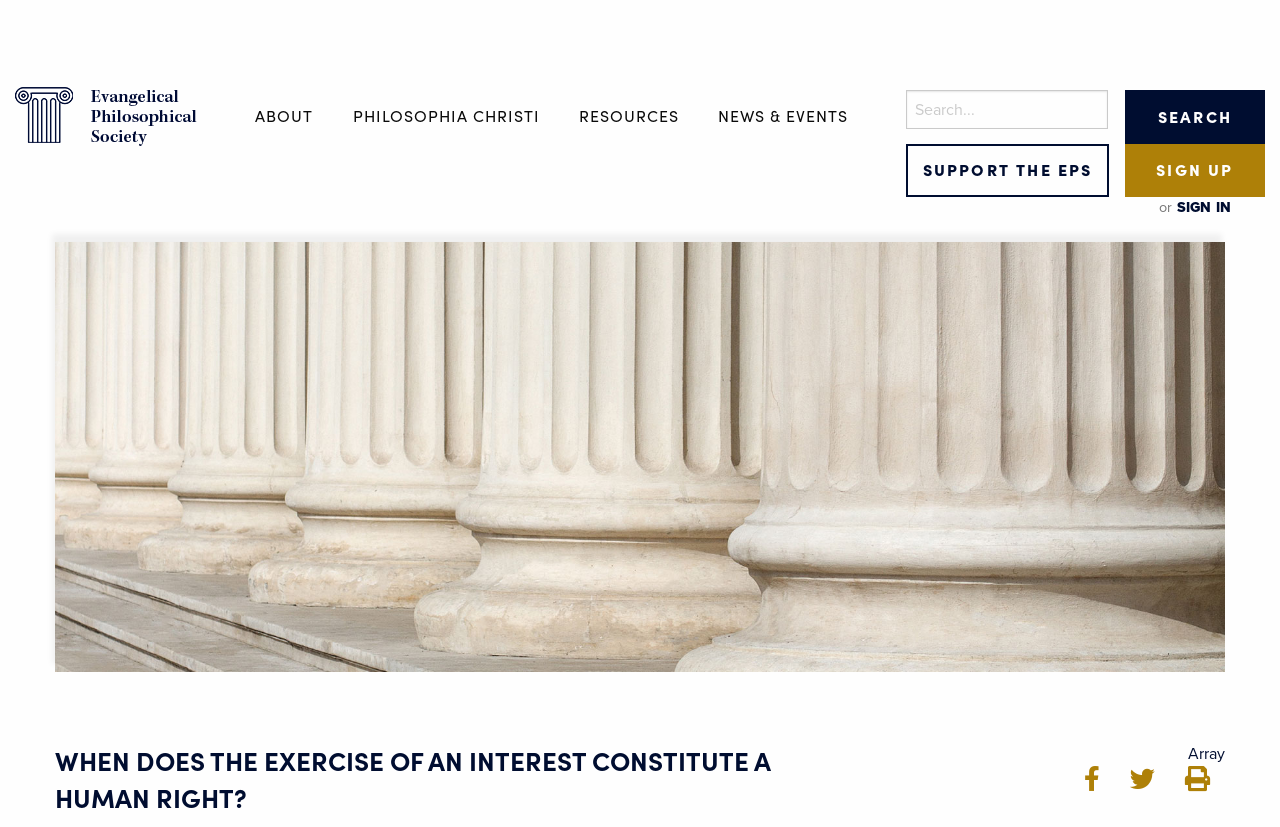Using the information from the screenshot, answer the following question thoroughly:
What are the main categories in the menu bar?

The menu bar is located at the top of the webpage, and it has four main categories: 'About', 'Philosophia Christi', 'Resources', and 'News & Events'. Each category has a dropdown menu with additional options.